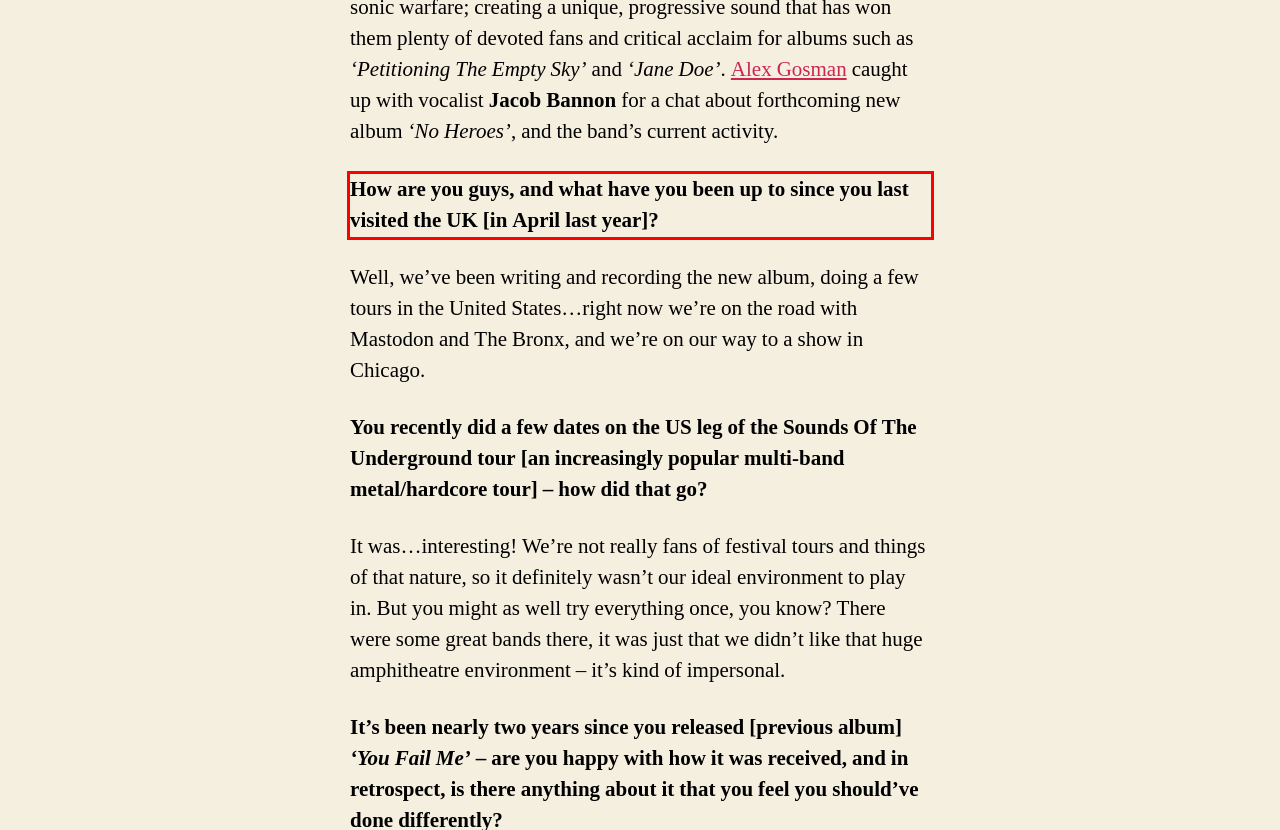Look at the screenshot of the webpage, locate the red rectangle bounding box, and generate the text content that it contains.

How are you guys, and what have you been up to since you last visited the UK [in April last year]?